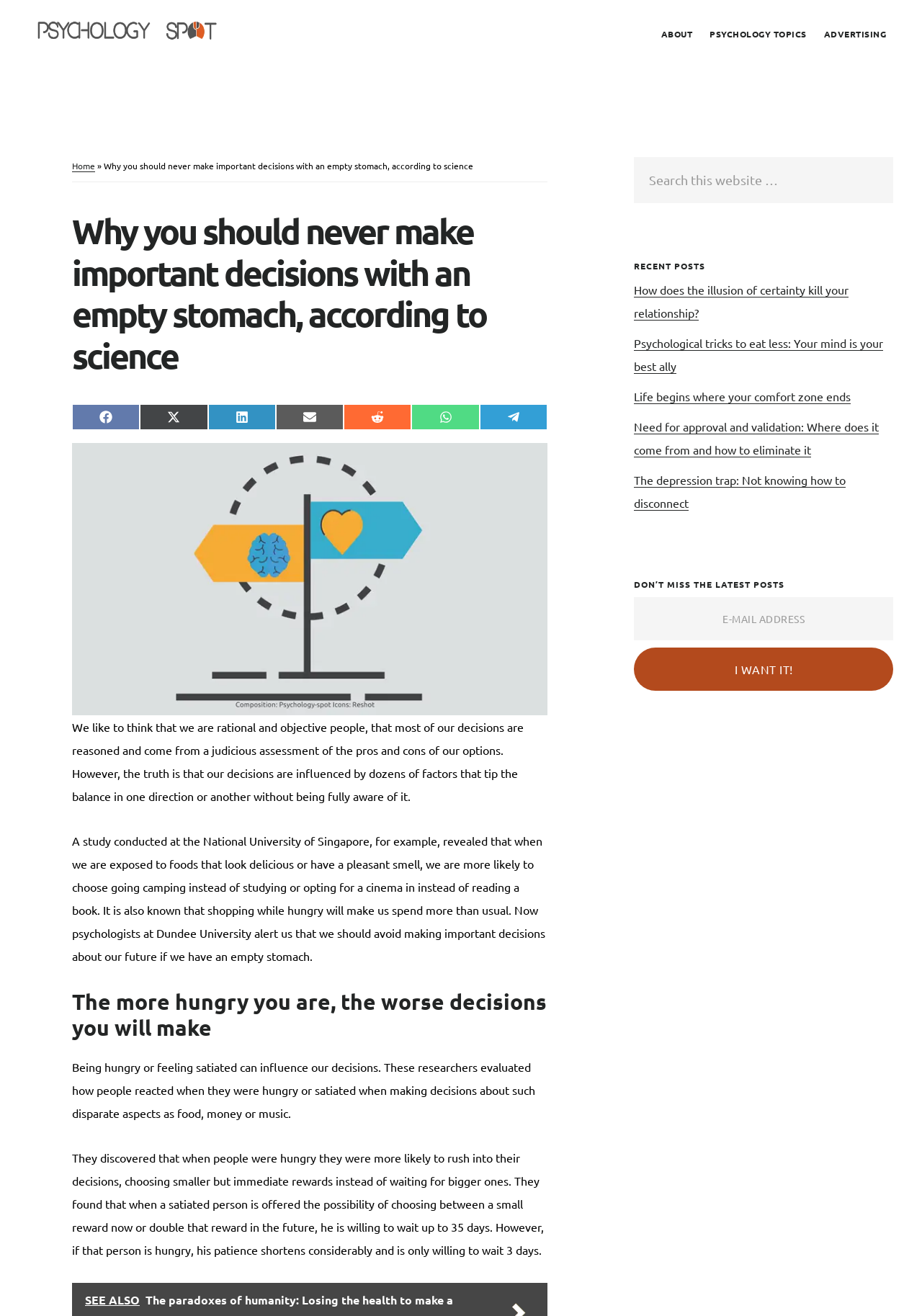Please identify the bounding box coordinates of the clickable area that will fulfill the following instruction: "Search for a topic on the website". The coordinates should be in the format of four float numbers between 0 and 1, i.e., [left, top, right, bottom].

[0.688, 0.119, 0.969, 0.154]